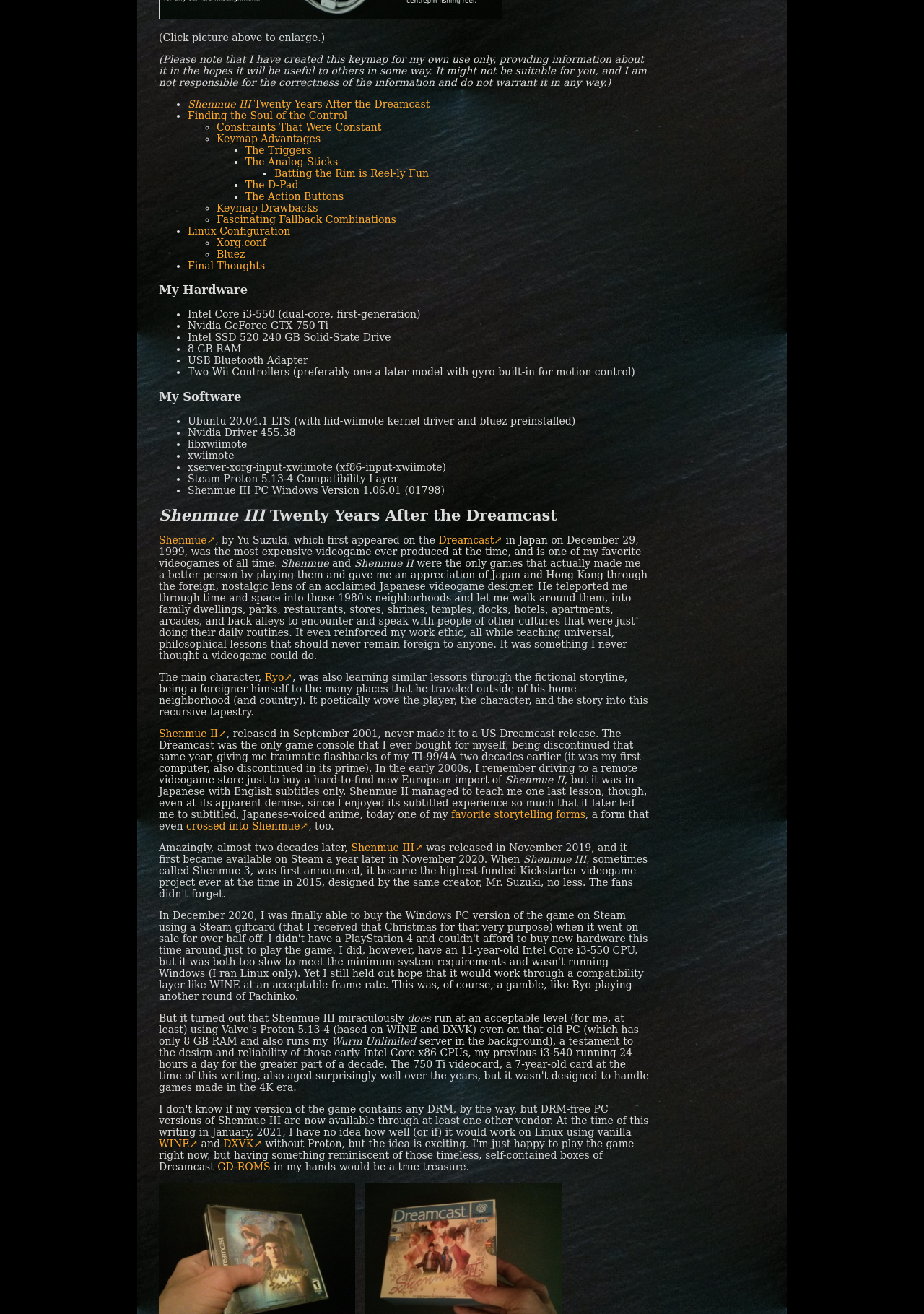From the given element description: "Constraints That Were Constant", find the bounding box for the UI element. Provide the coordinates as four float numbers between 0 and 1, in the order [left, top, right, bottom].

[0.234, 0.092, 0.413, 0.101]